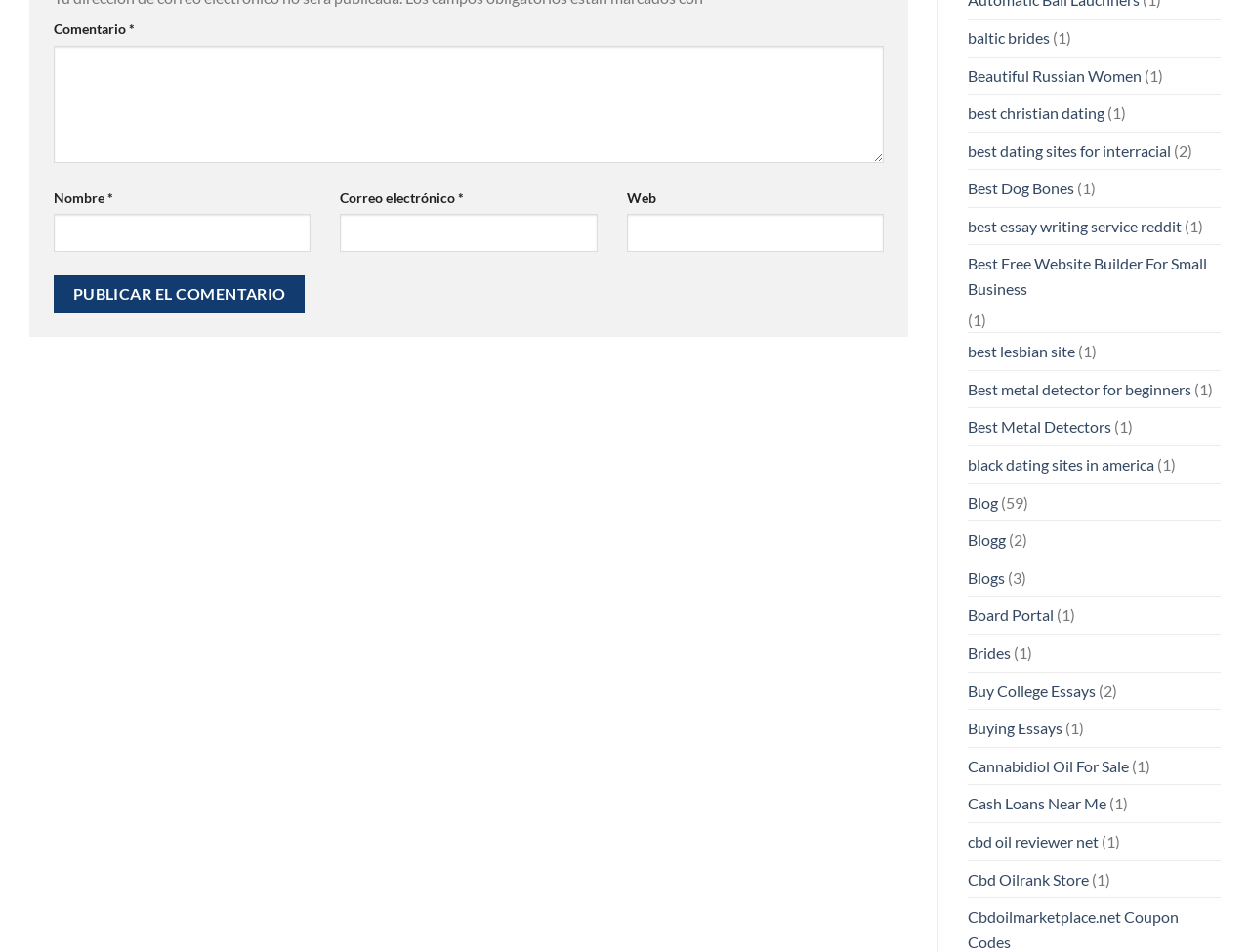Determine the bounding box coordinates of the clickable region to follow the instruction: "Fill in your email address".

[0.272, 0.225, 0.478, 0.265]